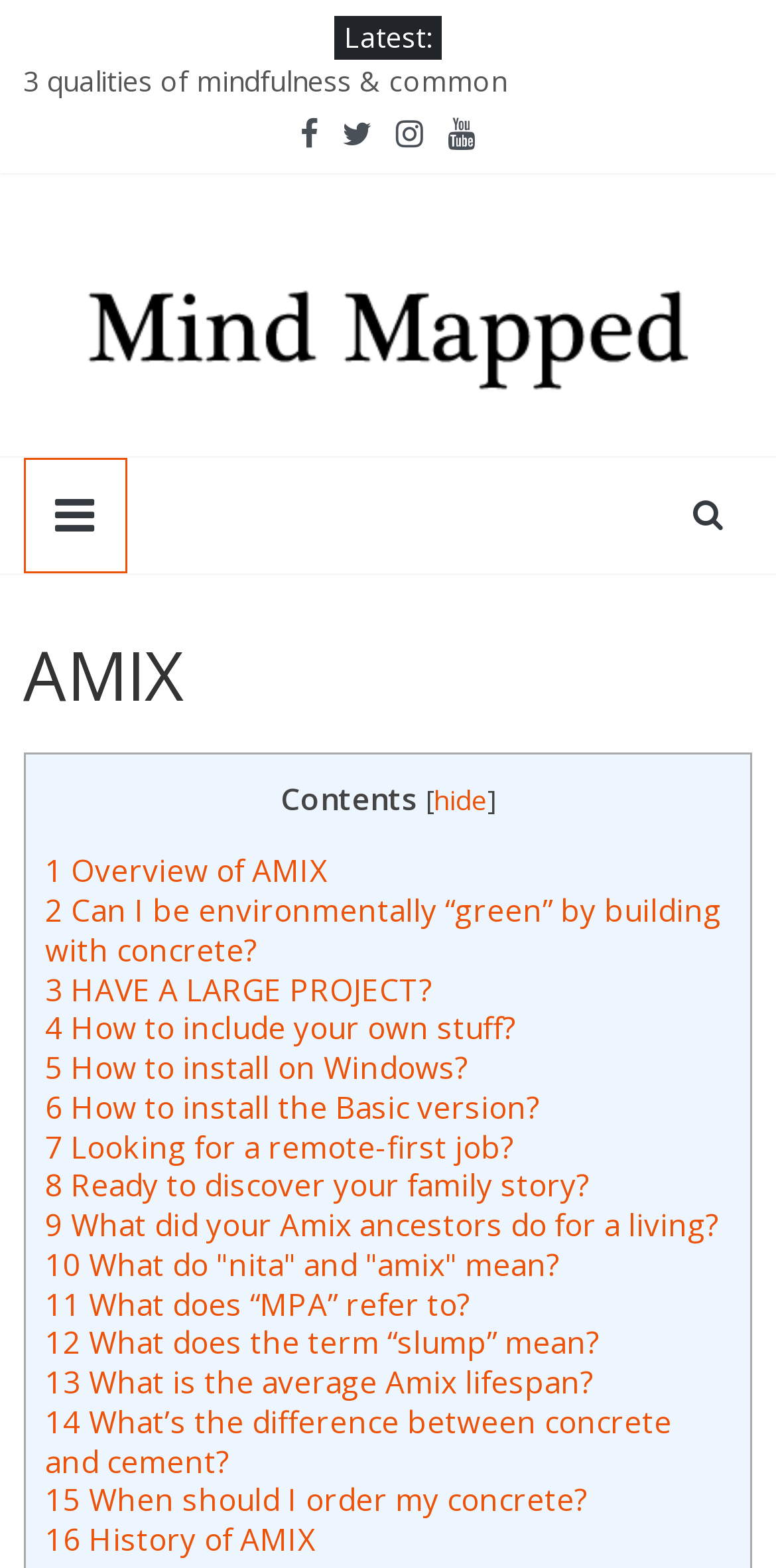How many links are there in the 'Contents' section?
Using the information from the image, provide a comprehensive answer to the question.

I counted the number of link elements within the 'Contents' section, which is indicated by the header 'AMIX' and the static text 'Contents', and found 16 links.